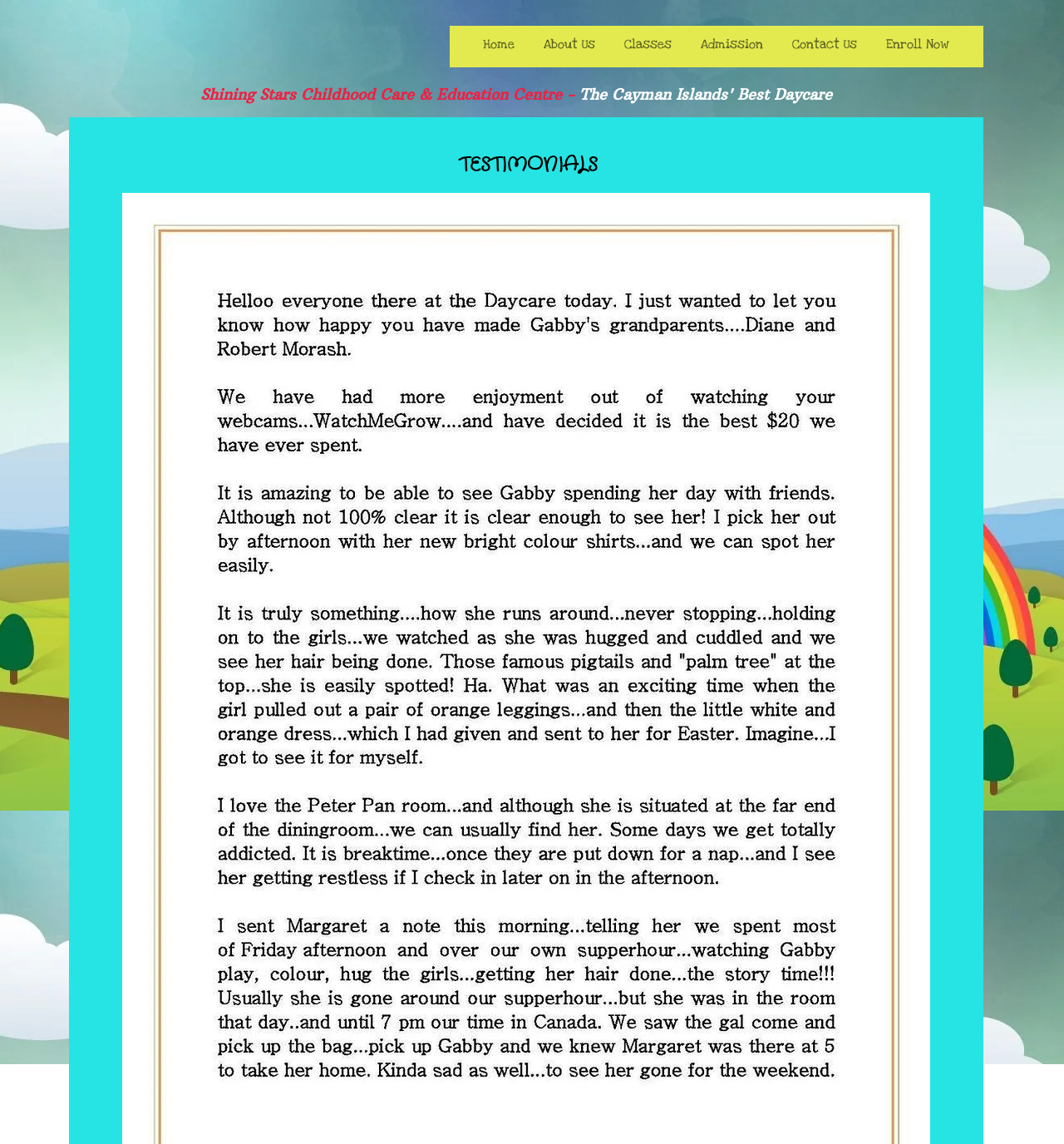What is the current focused element? Based on the screenshot, please respond with a single word or phrase.

Testimonials